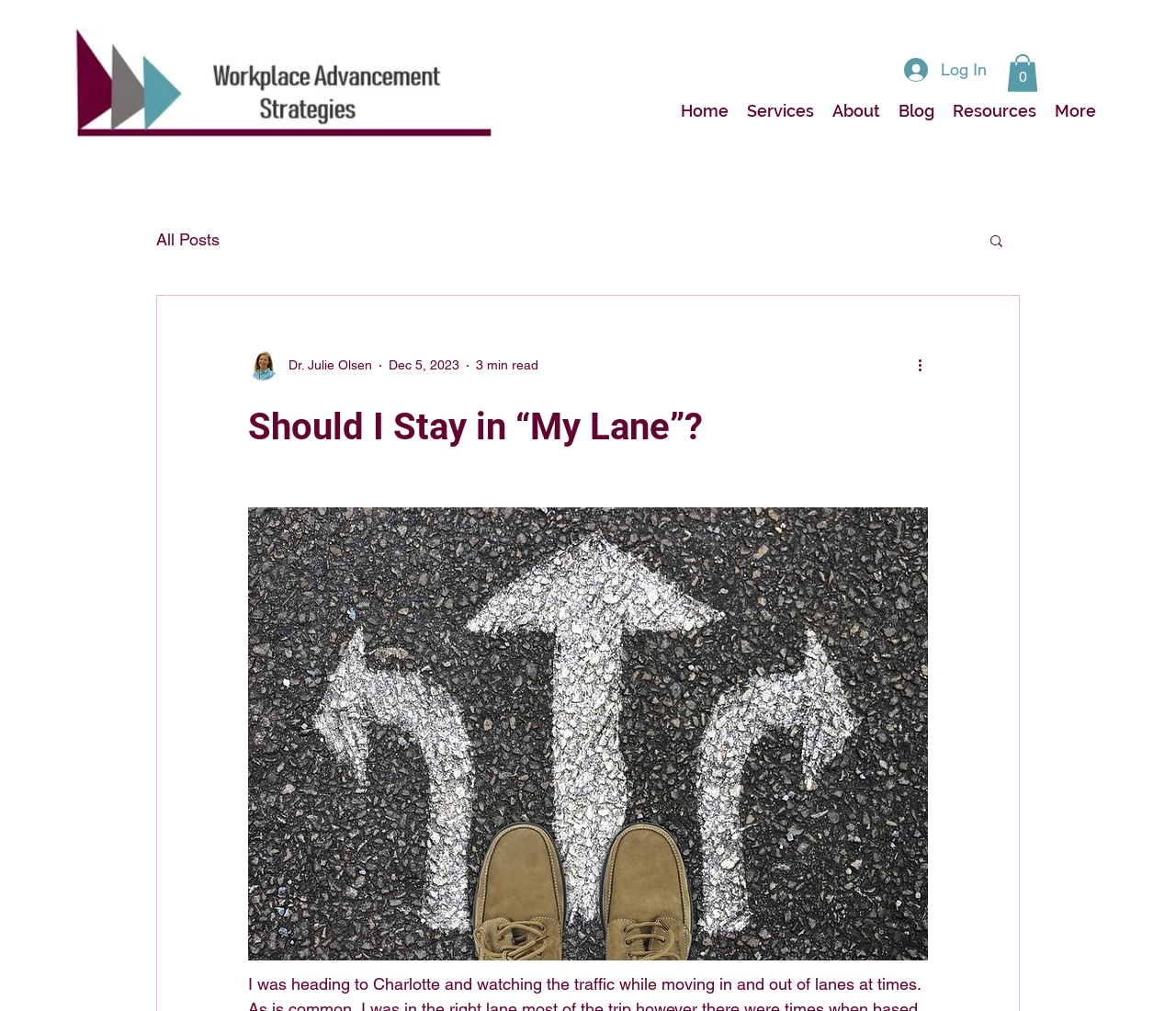Locate the bounding box coordinates of the area you need to click to fulfill this instruction: 'Click the Home link'. The coordinates must be in the form of four float numbers ranging from 0 to 1: [left, top, right, bottom].

[0.571, 0.096, 0.627, 0.124]